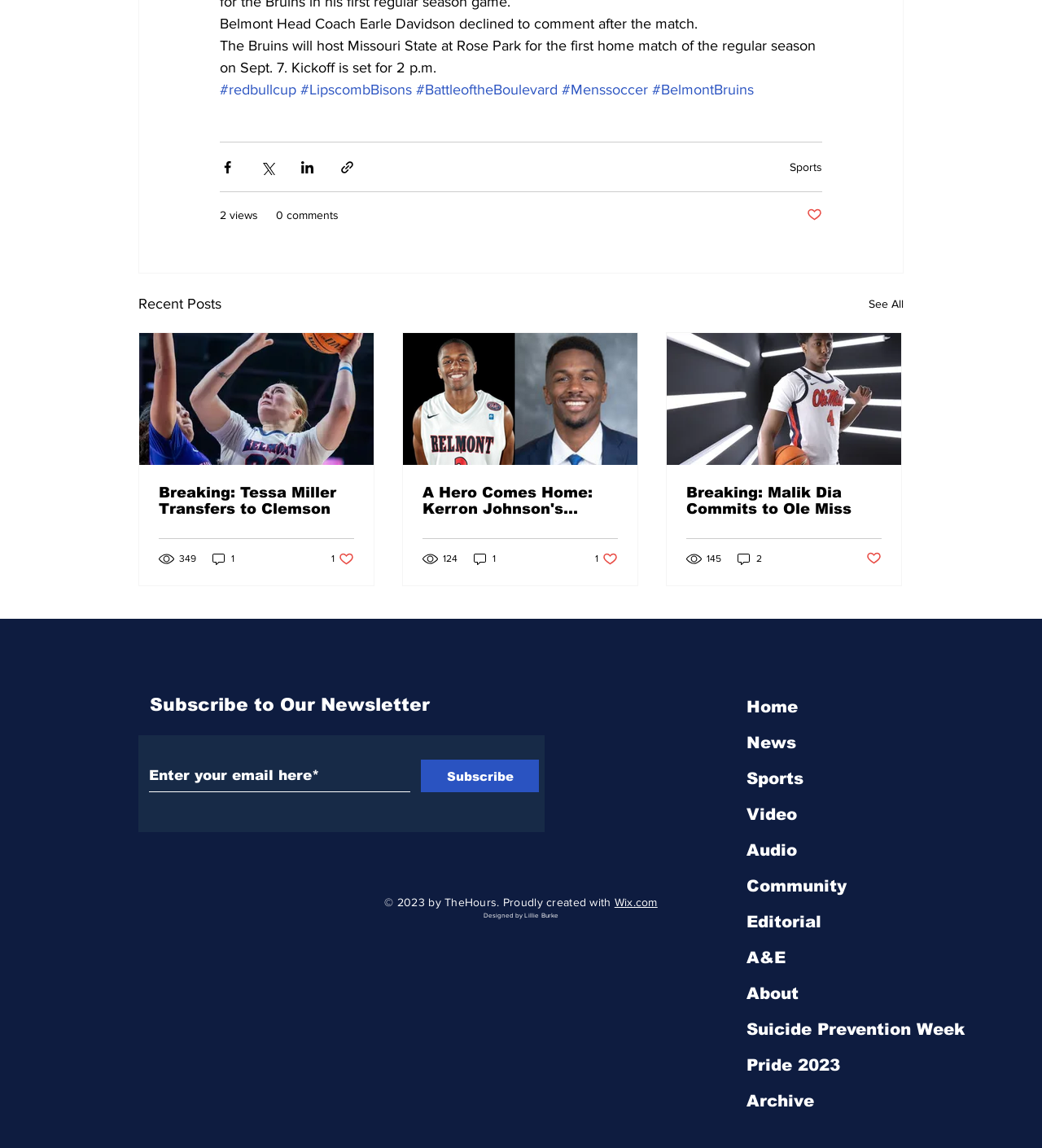Please determine the bounding box coordinates of the clickable area required to carry out the following instruction: "Subscribe to Our Newsletter". The coordinates must be four float numbers between 0 and 1, represented as [left, top, right, bottom].

[0.144, 0.605, 0.49, 0.623]